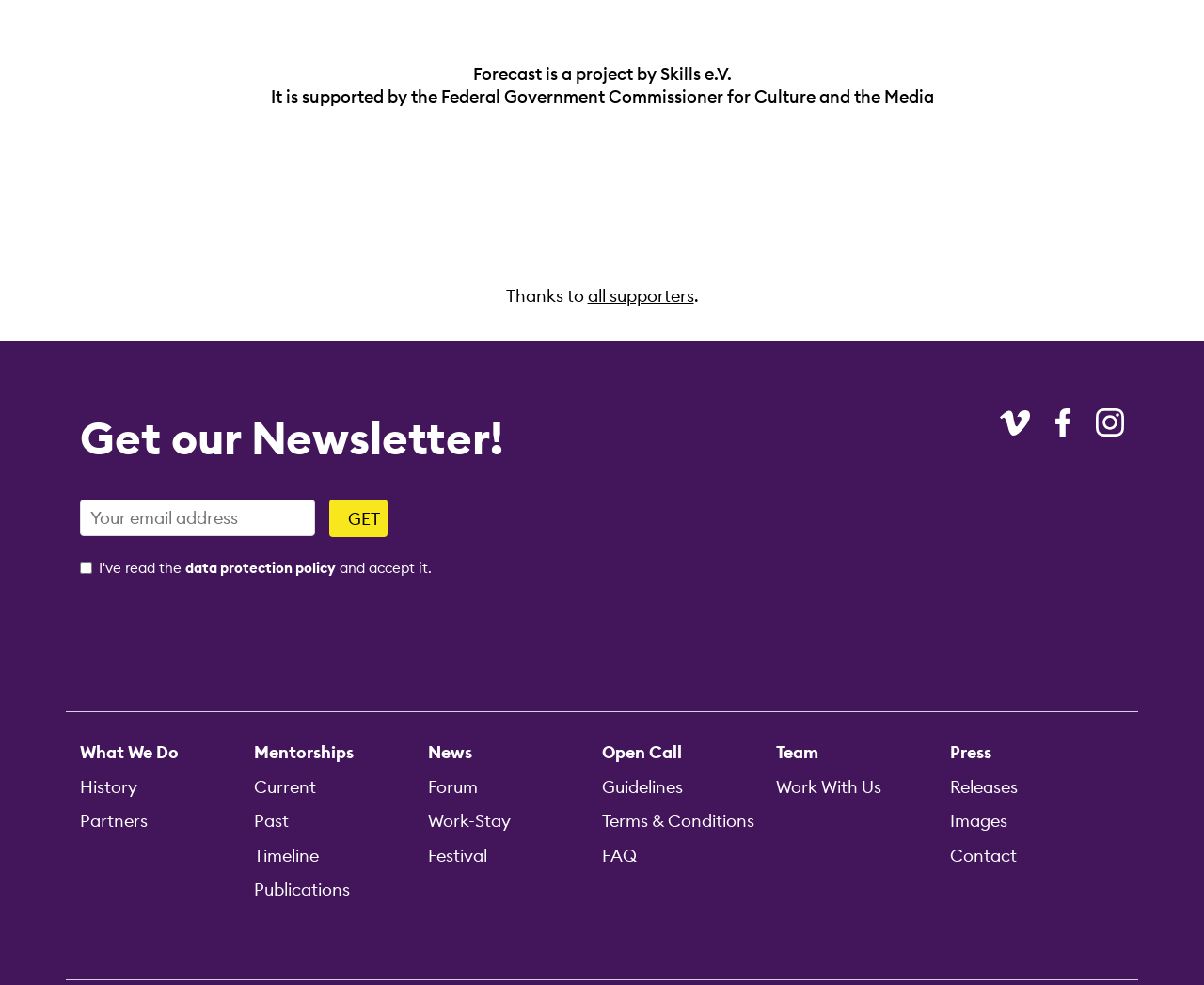Calculate the bounding box coordinates of the UI element given the description: "all supporters".

[0.488, 0.289, 0.576, 0.311]